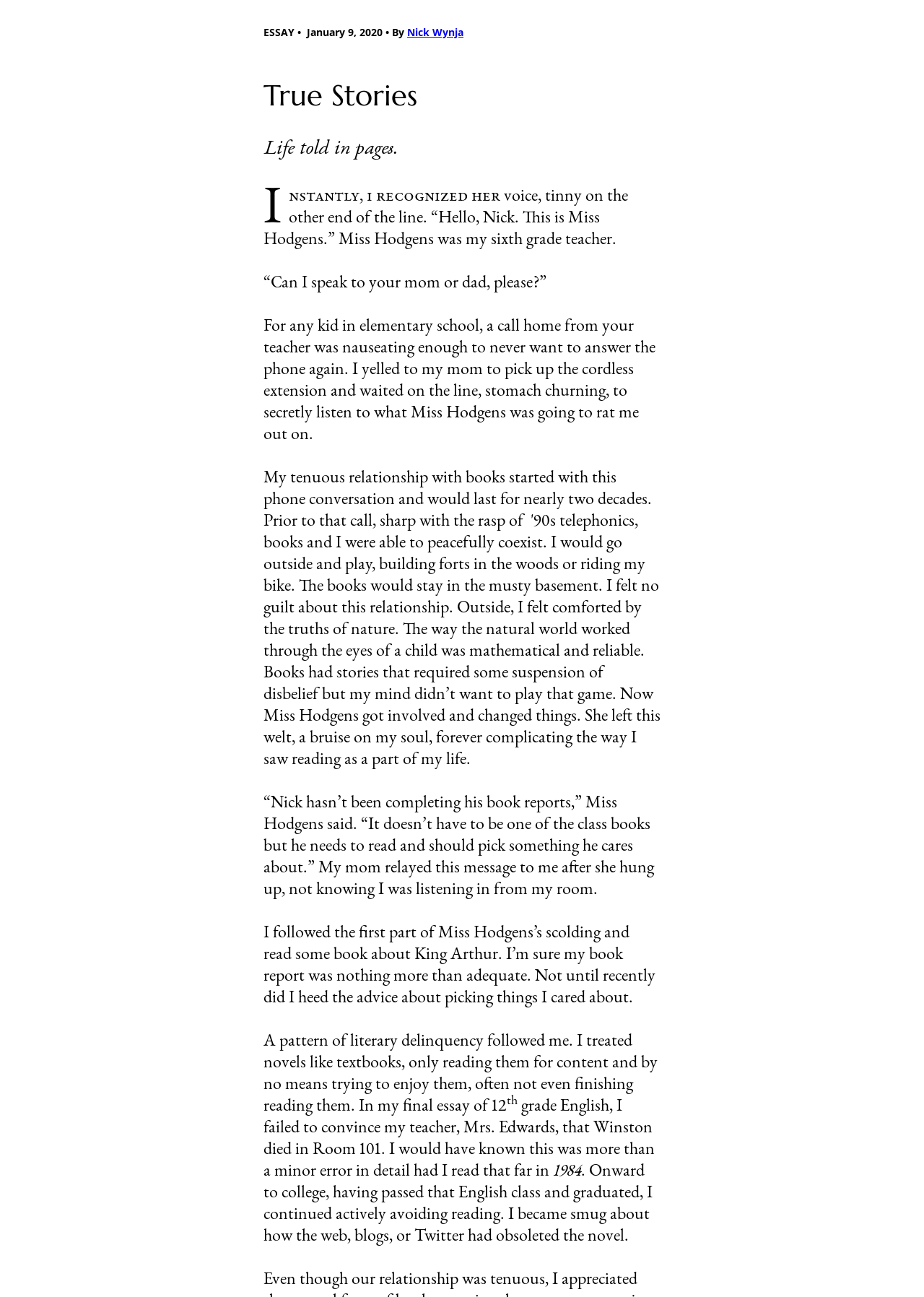Please answer the following question using a single word or phrase: 
What is the date of the essay?

January 9, 2020